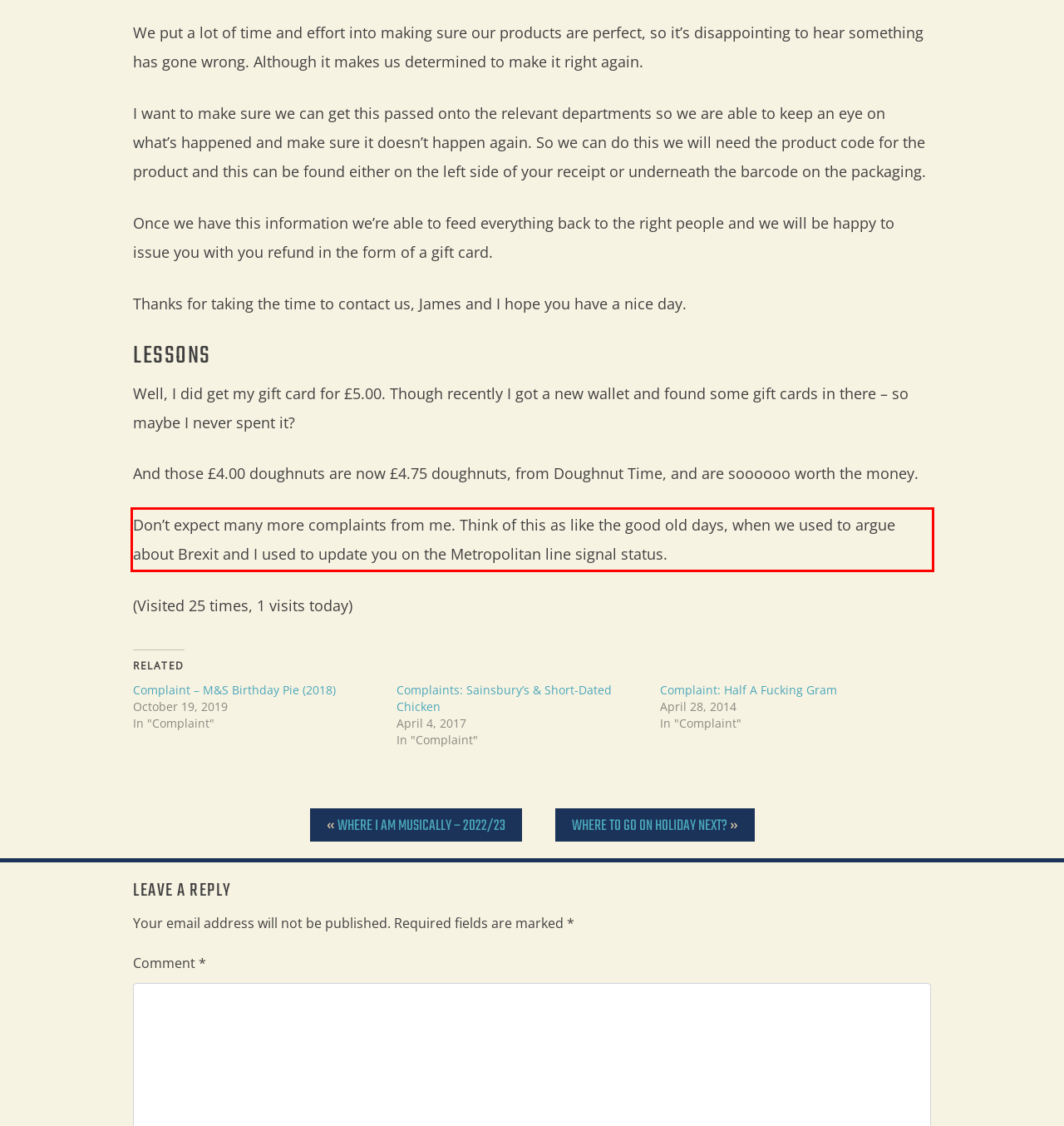Within the provided webpage screenshot, find the red rectangle bounding box and perform OCR to obtain the text content.

Don’t expect many more complaints from me. Think of this as like the good old days, when we used to argue about Brexit and I used to update you on the Metropolitan line signal status.